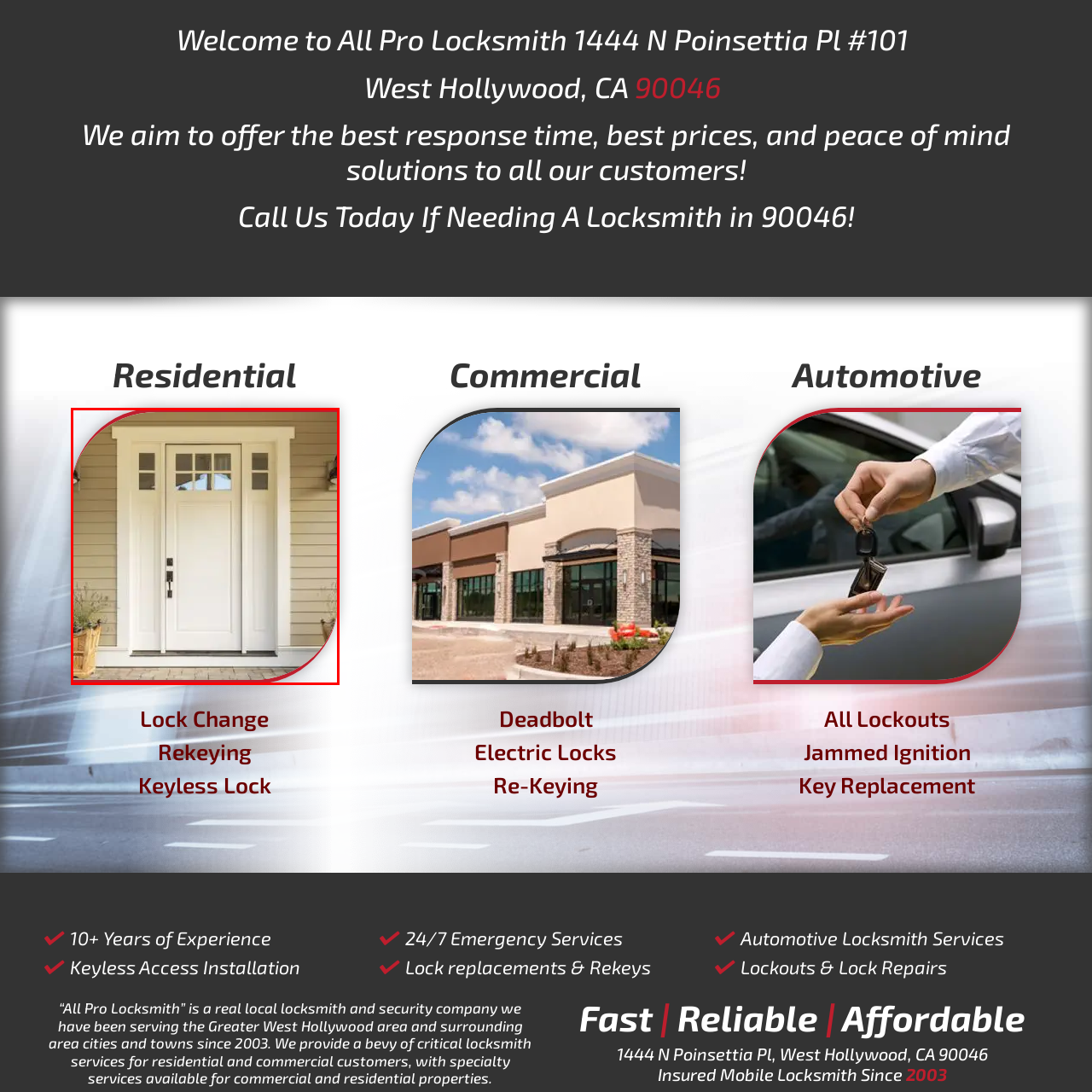What is placed to the left of the door?
Review the image inside the red bounding box and give a detailed answer.

According to the caption, 'a charming potted plant is placed to the left' of the door, which suggests that the object located to the left of the door is a potted plant.